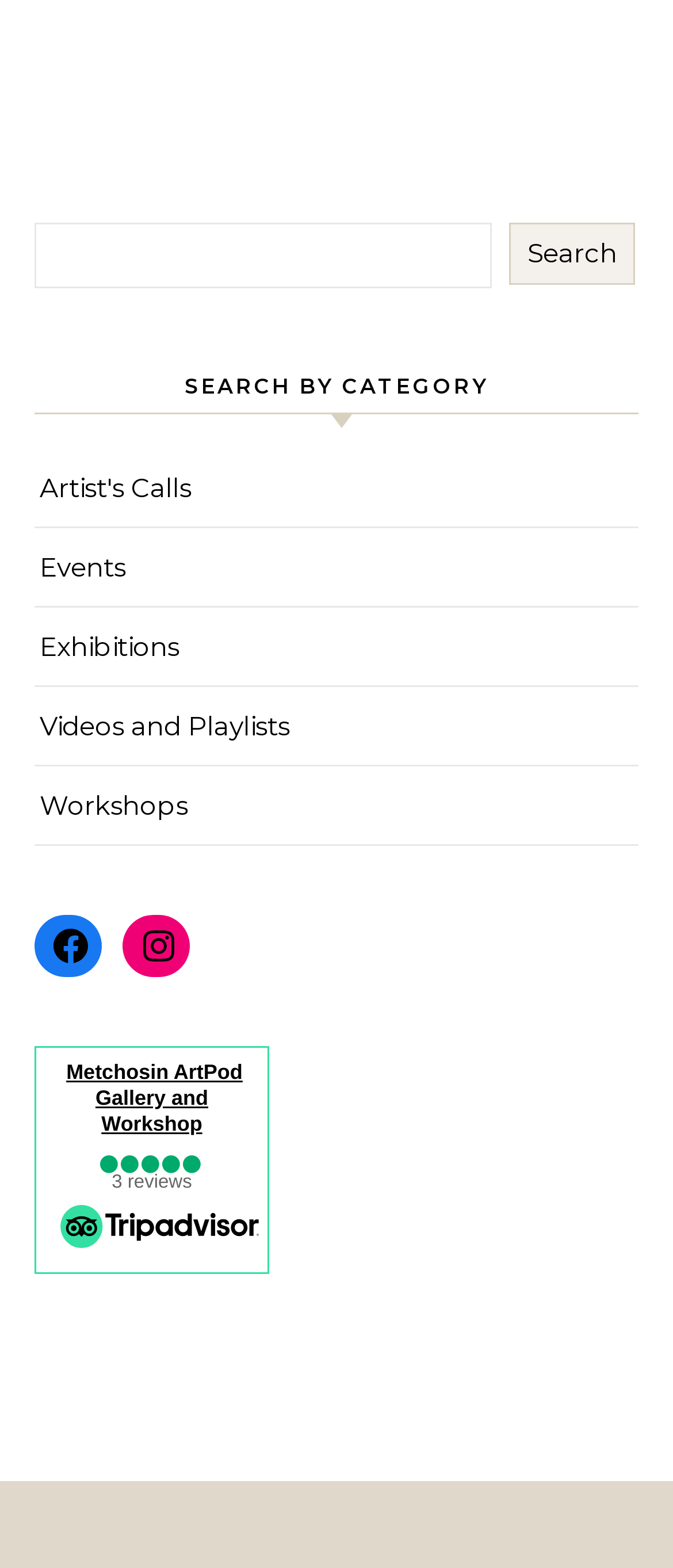Provide a short answer using a single word or phrase for the following question: 
What is the category below 'Events'?

Exhibitions